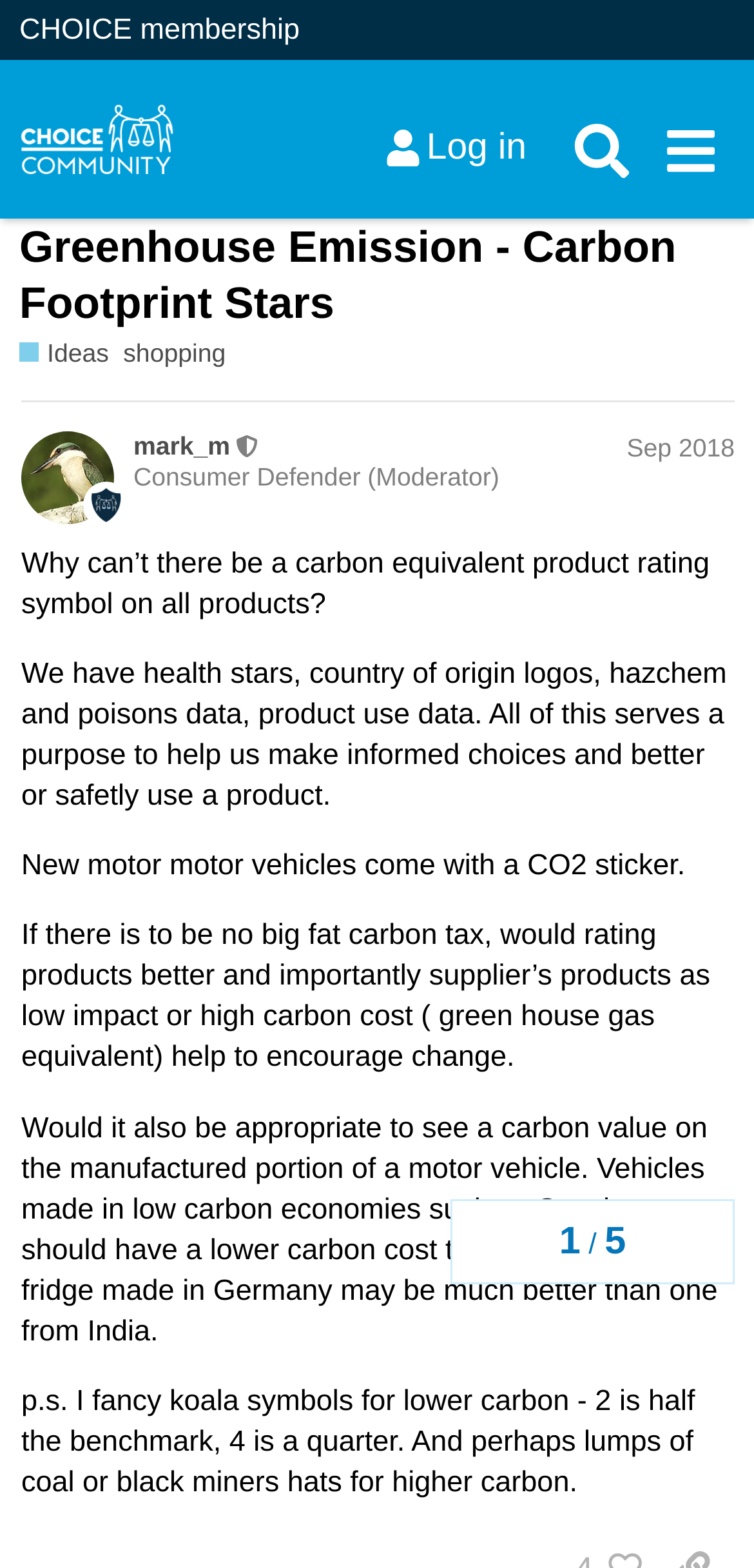Identify the bounding box coordinates of the section to be clicked to complete the task described by the following instruction: "Subscribe to EIN's FREE weekly newsletter". The coordinates should be four float numbers between 0 and 1, formatted as [left, top, right, bottom].

None